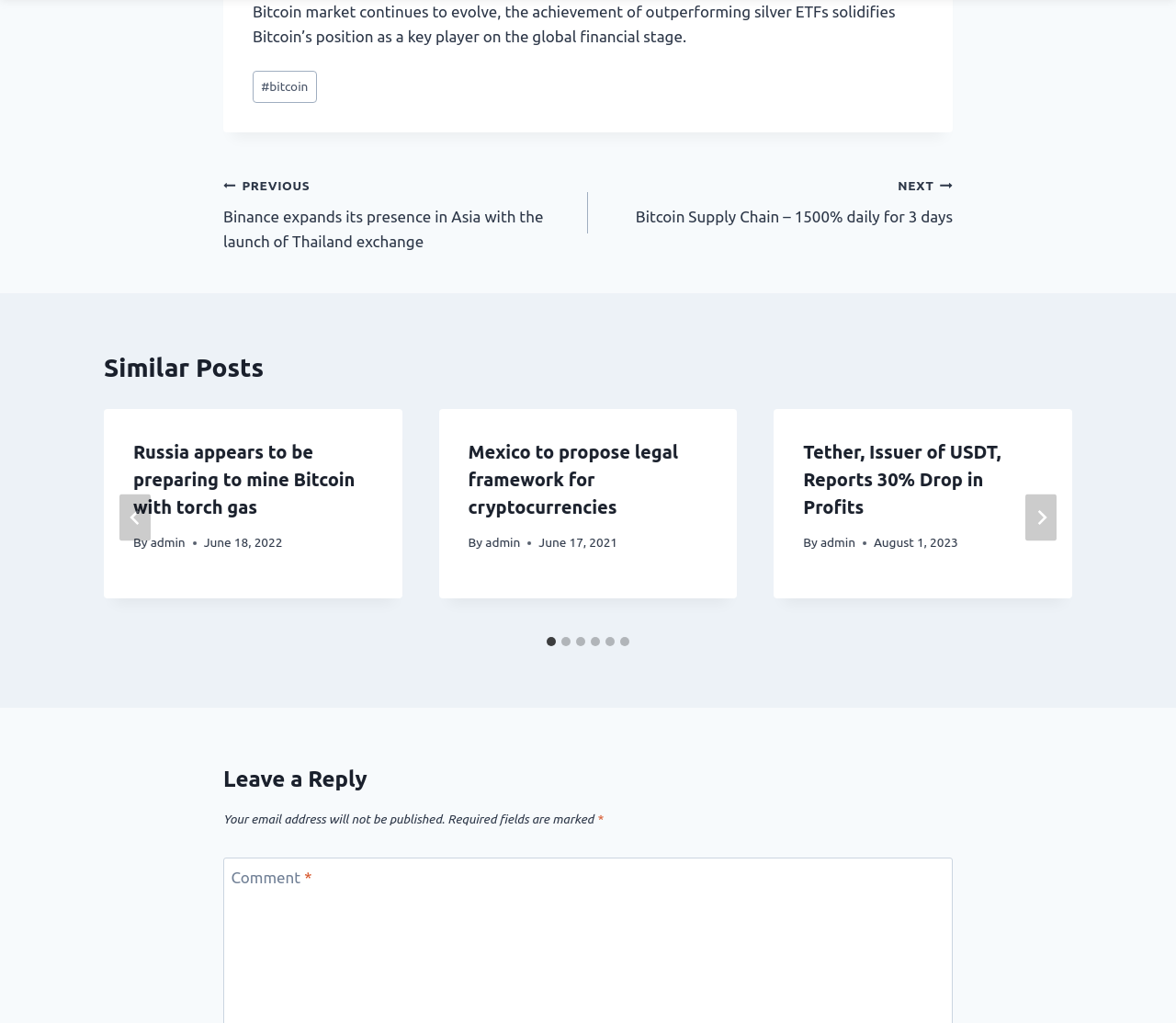Please analyze the image and give a detailed answer to the question:
What is the topic of the post with the tag 'bitcoin'?

I found the link with the text '#bitcoin' and inferred that the post related to this link is about bitcoin.